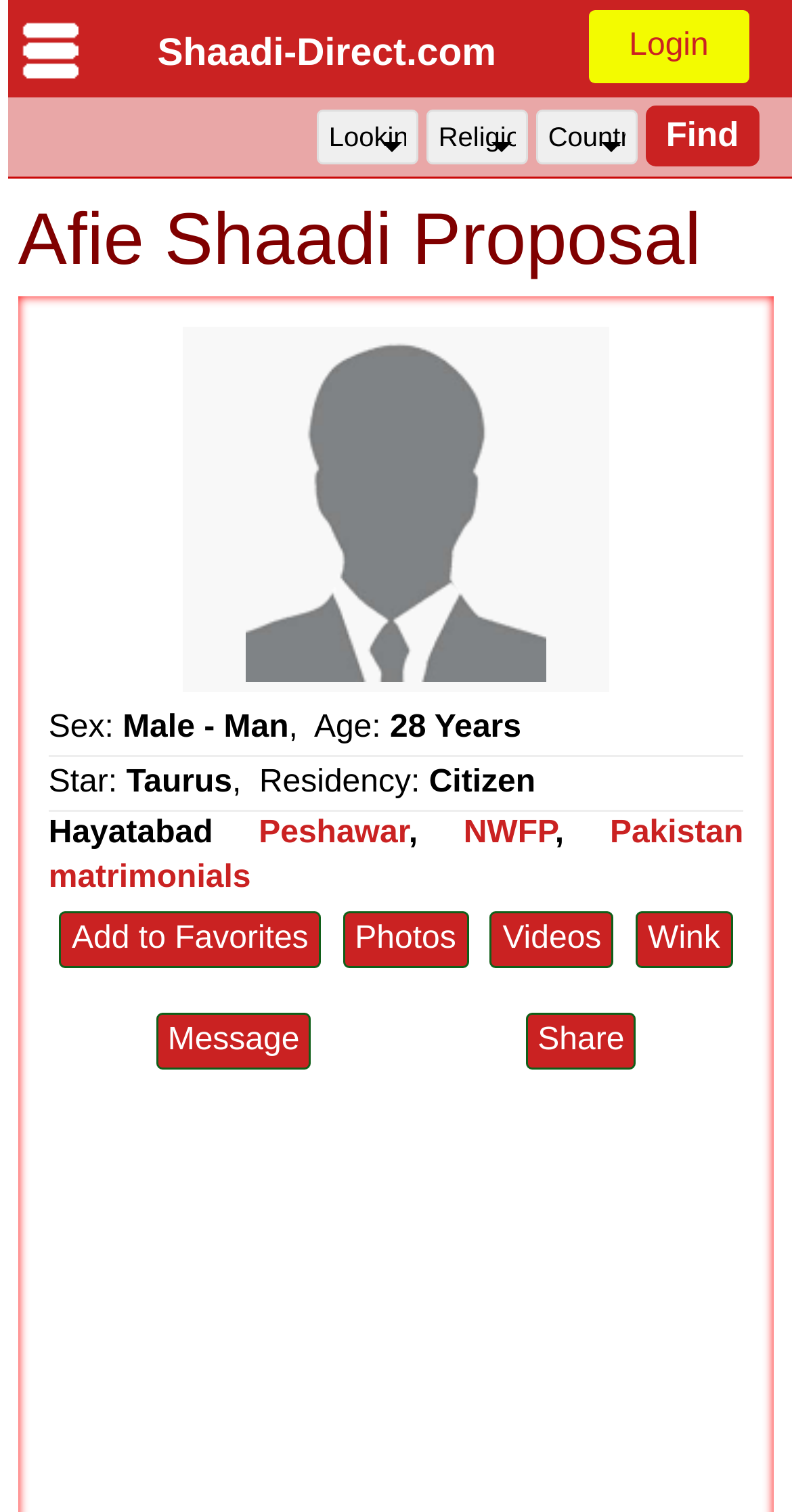Can you specify the bounding box coordinates of the area that needs to be clicked to fulfill the following instruction: "View photos"?

[0.433, 0.603, 0.591, 0.64]